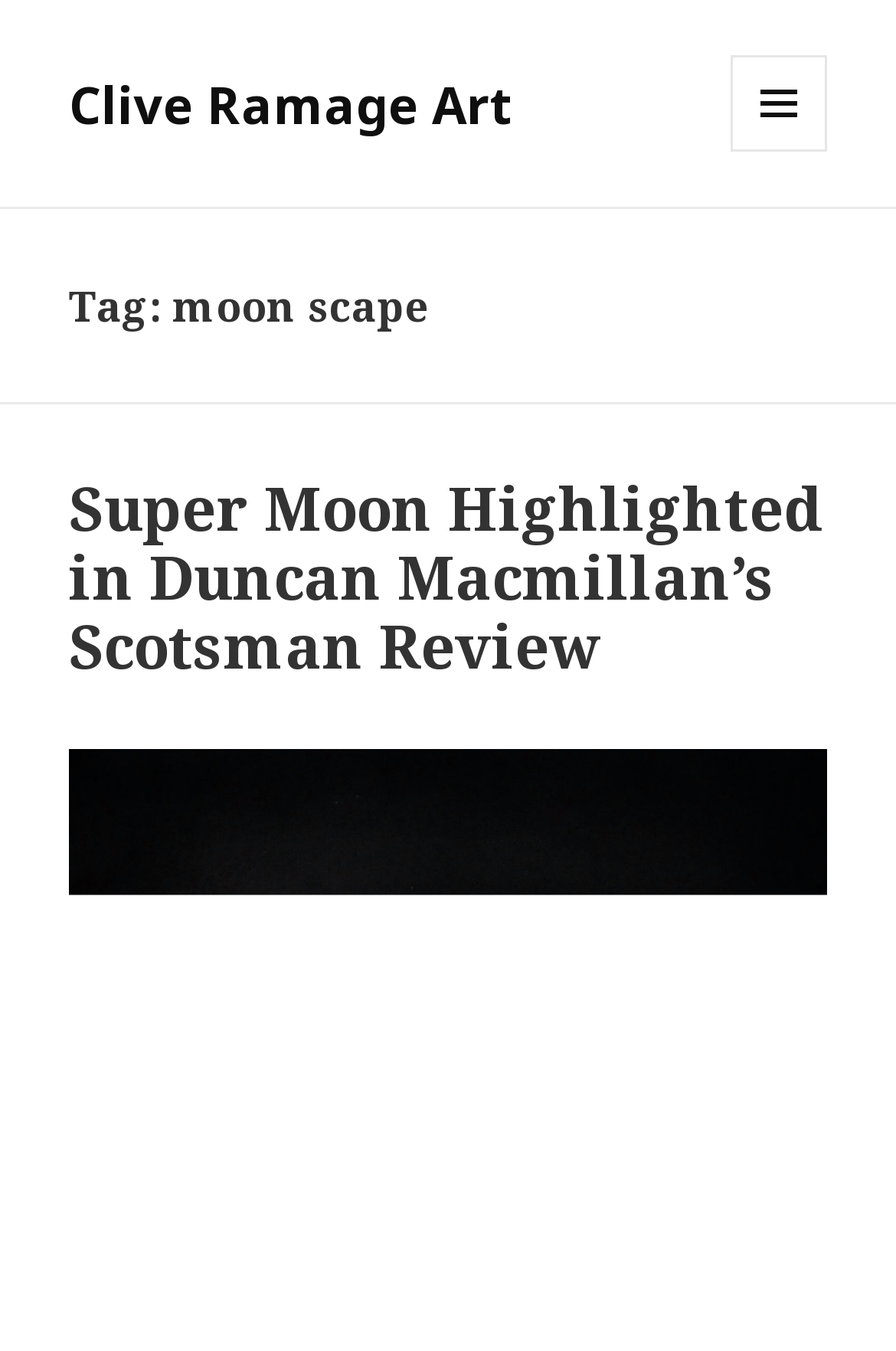What is the title of the latest article?
Identify the answer in the screenshot and reply with a single word or phrase.

Super Moon Highlighted in Duncan Macmillan’s Scotsman Review